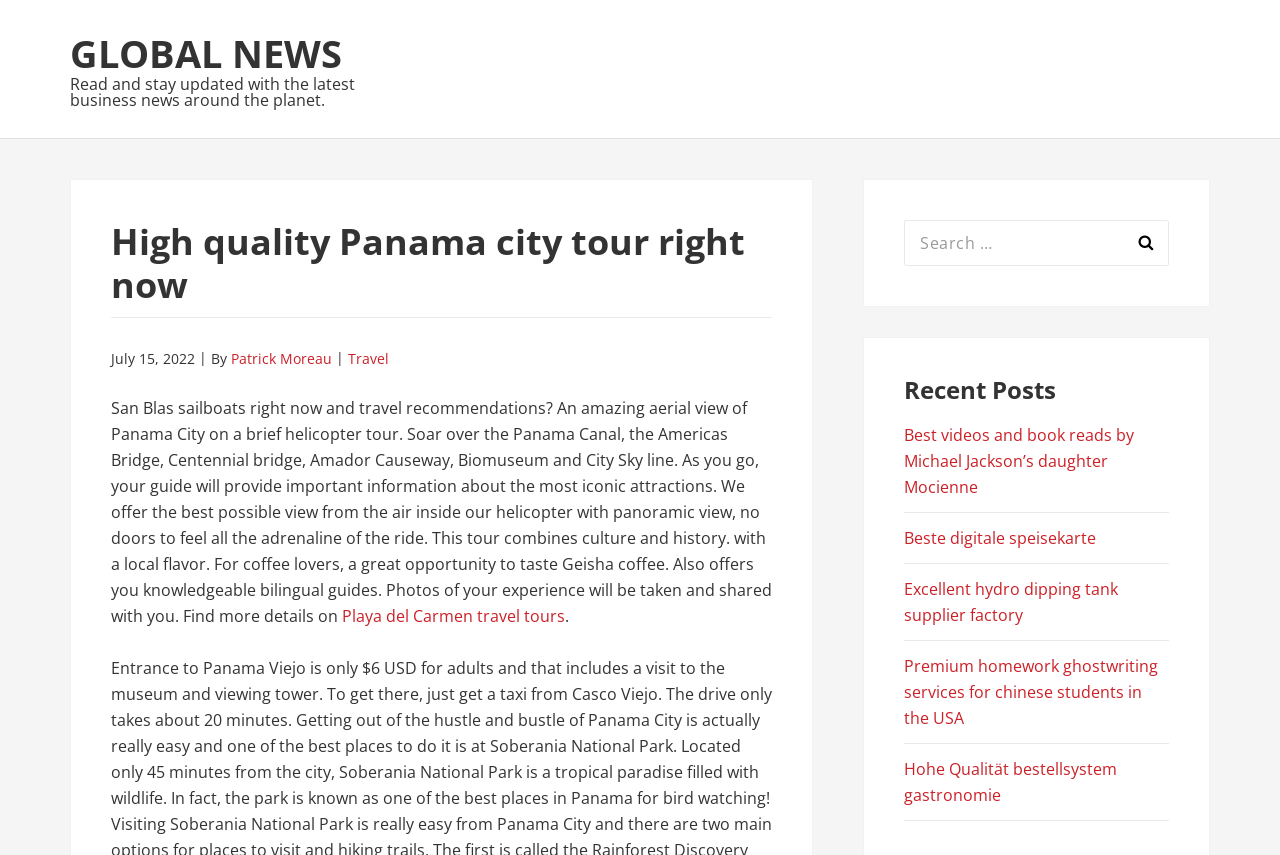What is the date of the article?
Answer the question based on the image using a single word or a brief phrase.

July 15, 2022